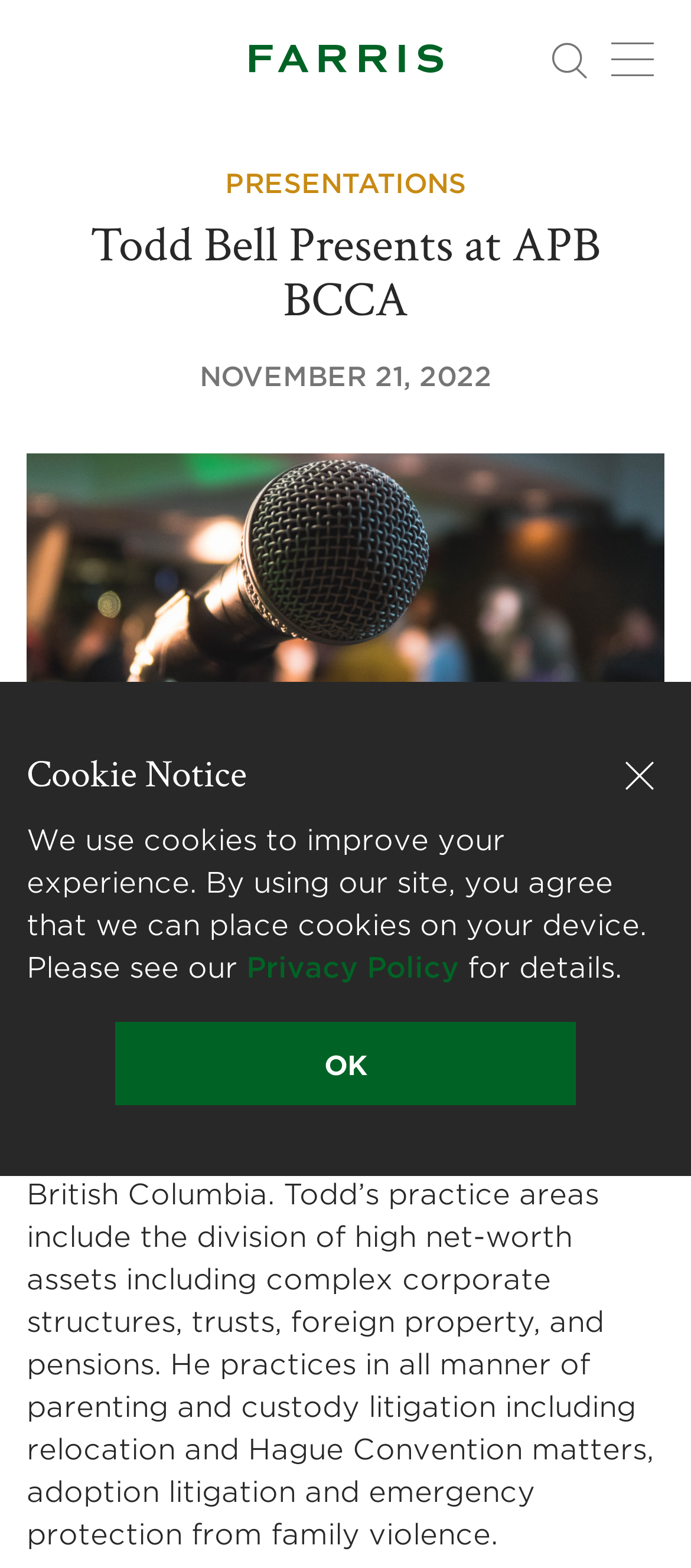Extract the bounding box of the UI element described as: "OK".

[0.167, 0.652, 0.833, 0.705]